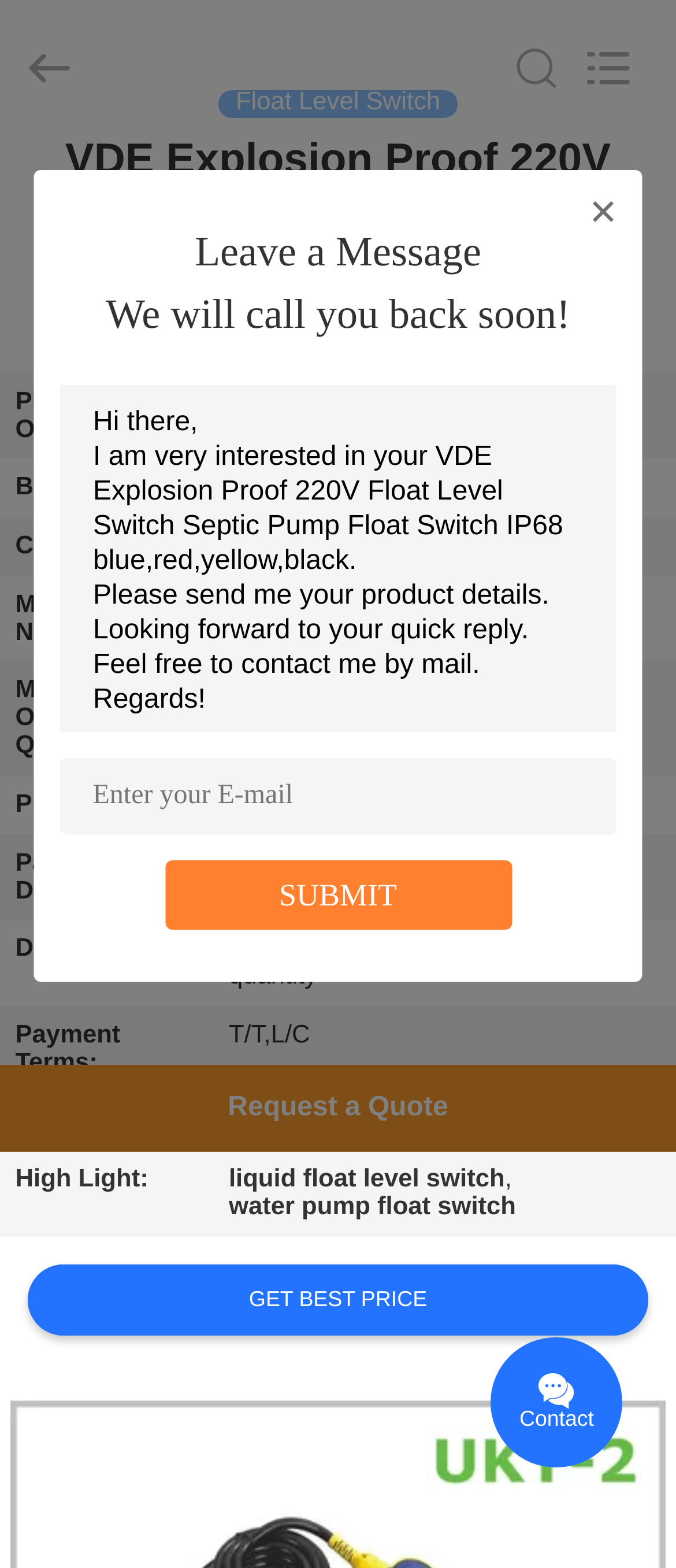What is the purpose of the product?
Identify the answer in the screenshot and reply with a single word or phrase.

For water pump or liquid float level